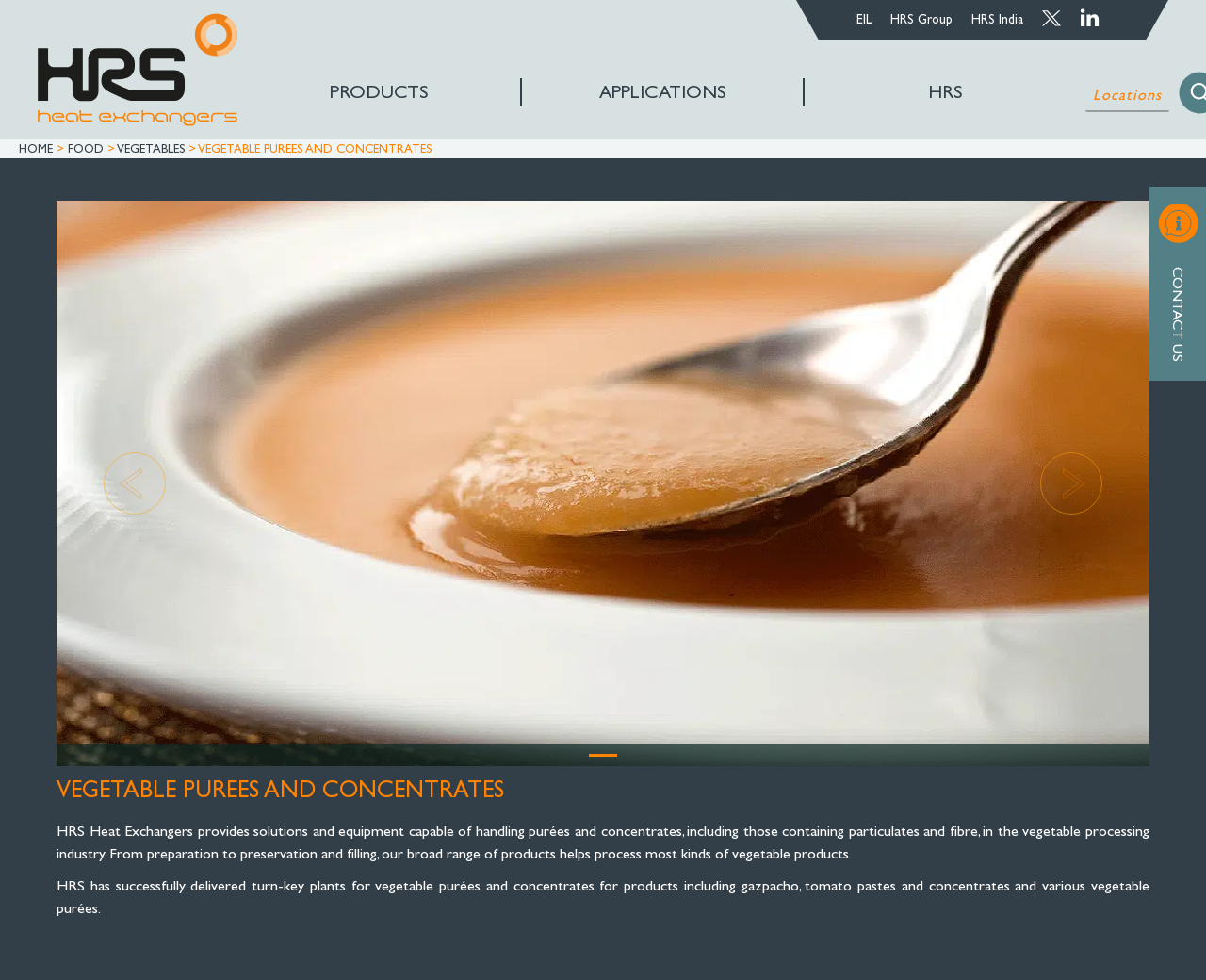Can you provide the bounding box coordinates for the element that should be clicked to implement the instruction: "View the CONTACT US page"?

[0.953, 0.19, 1.0, 0.388]